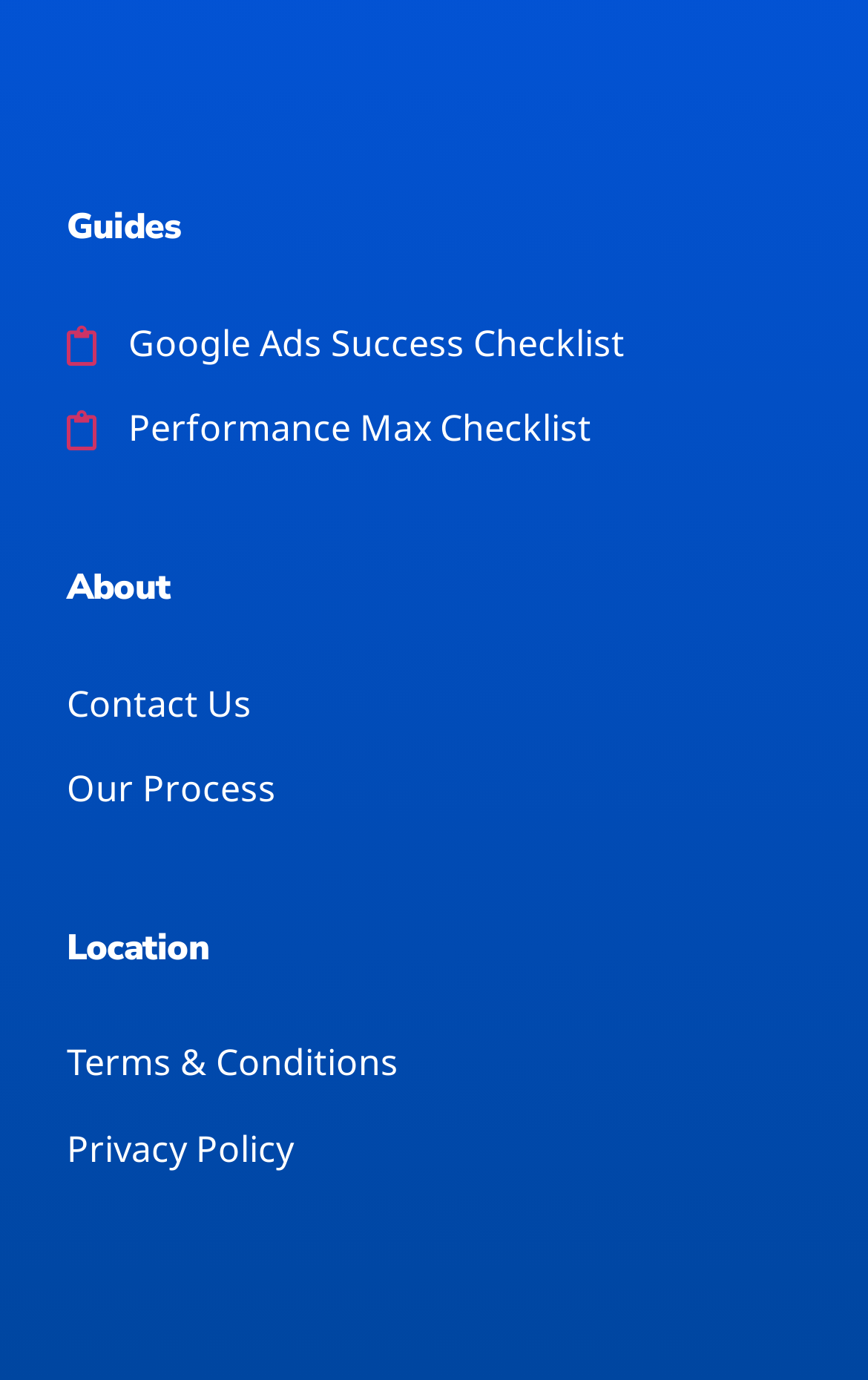Provide your answer in one word or a succinct phrase for the question: 
What is the first guide listed?

Google Ads Success Checklist